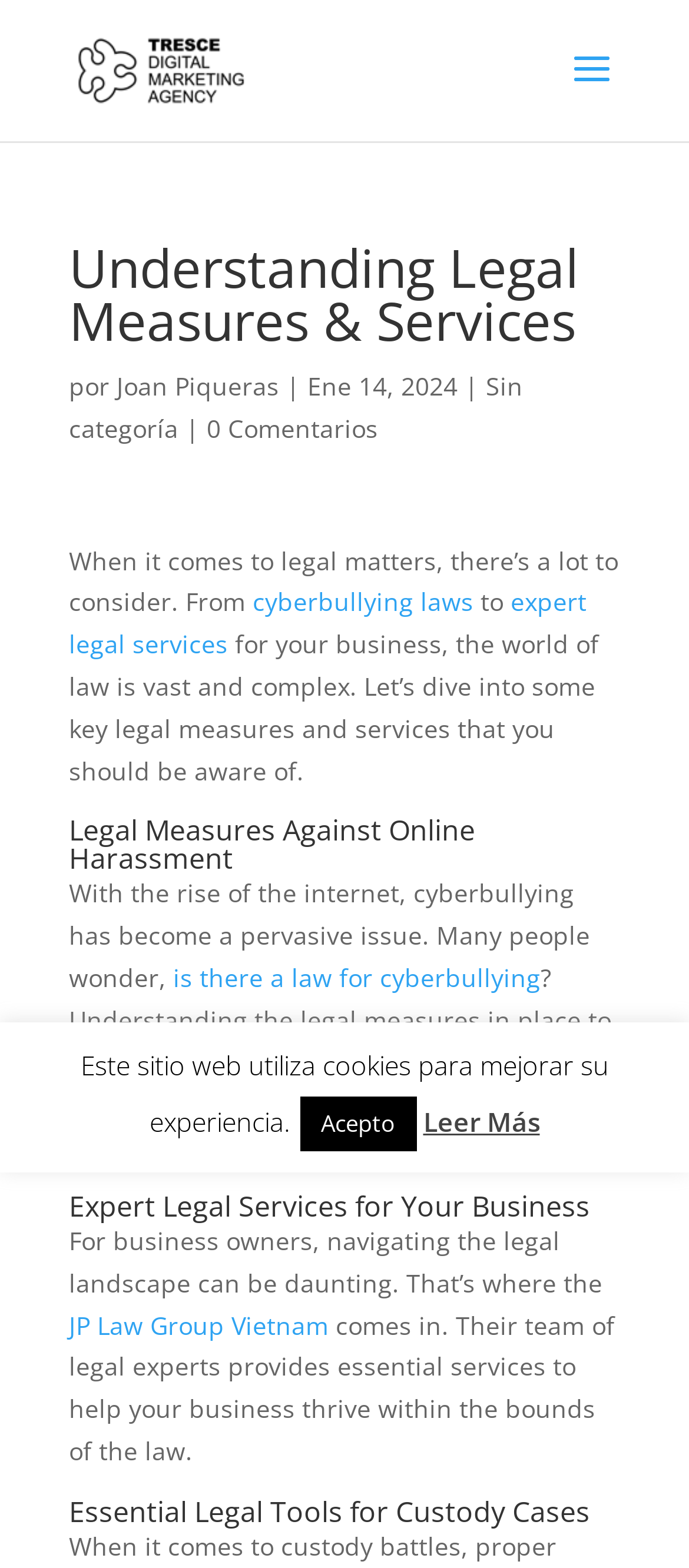What is the date of the blog post?
Answer the question in as much detail as possible.

I found the date of the blog post by looking at the static text element with the text 'Ene 14, 2024' which is located below the title of the blog post.